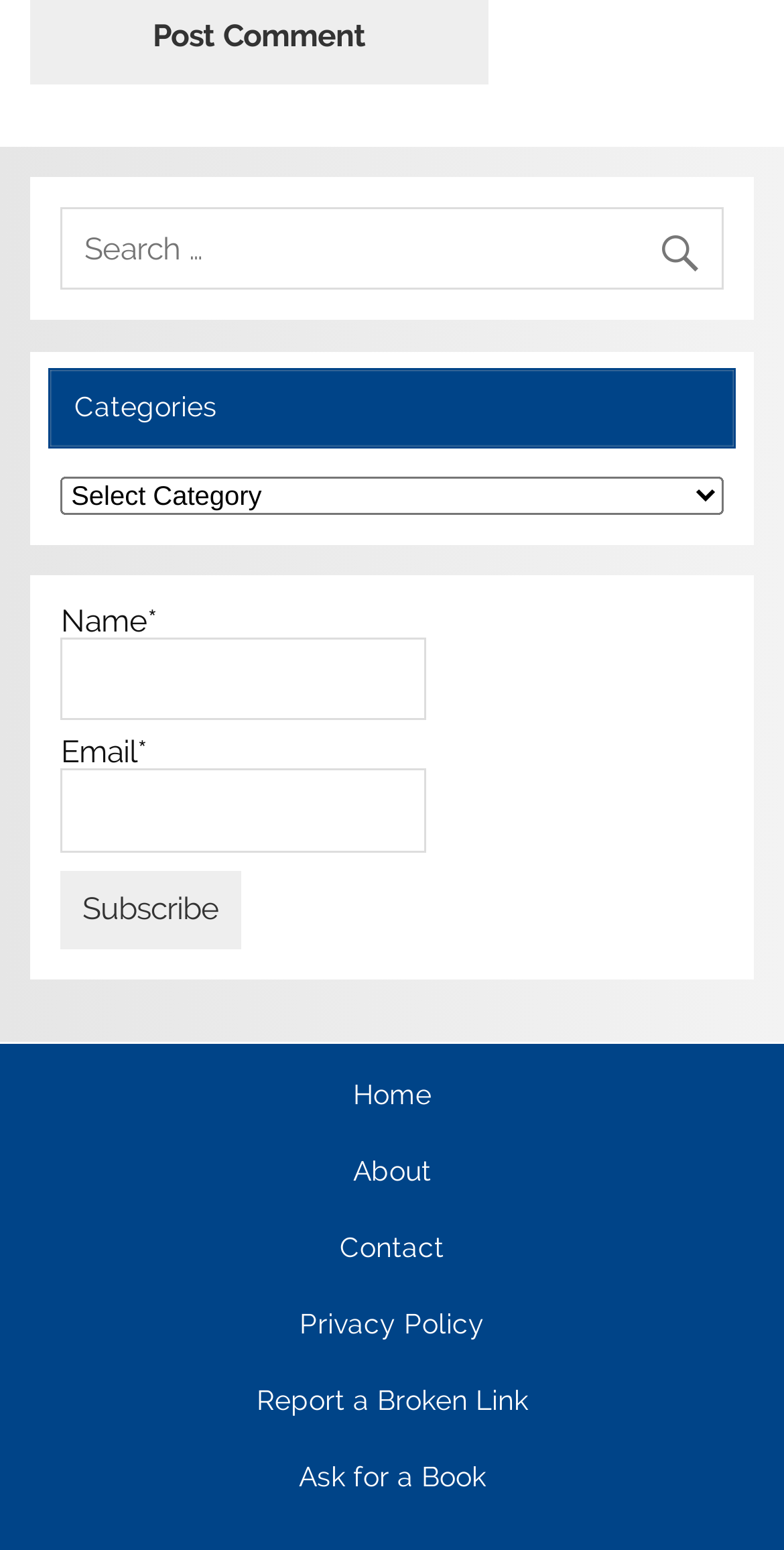How many links are in the footer section?
Use the information from the image to give a detailed answer to the question.

The footer section of the webpage contains five links, labeled 'Home', 'About', 'Contact', 'Privacy Policy', and 'Report a Broken Link' and 'Ask for a Book'. These links are likely used to navigate to different sections of the website or to access additional information.